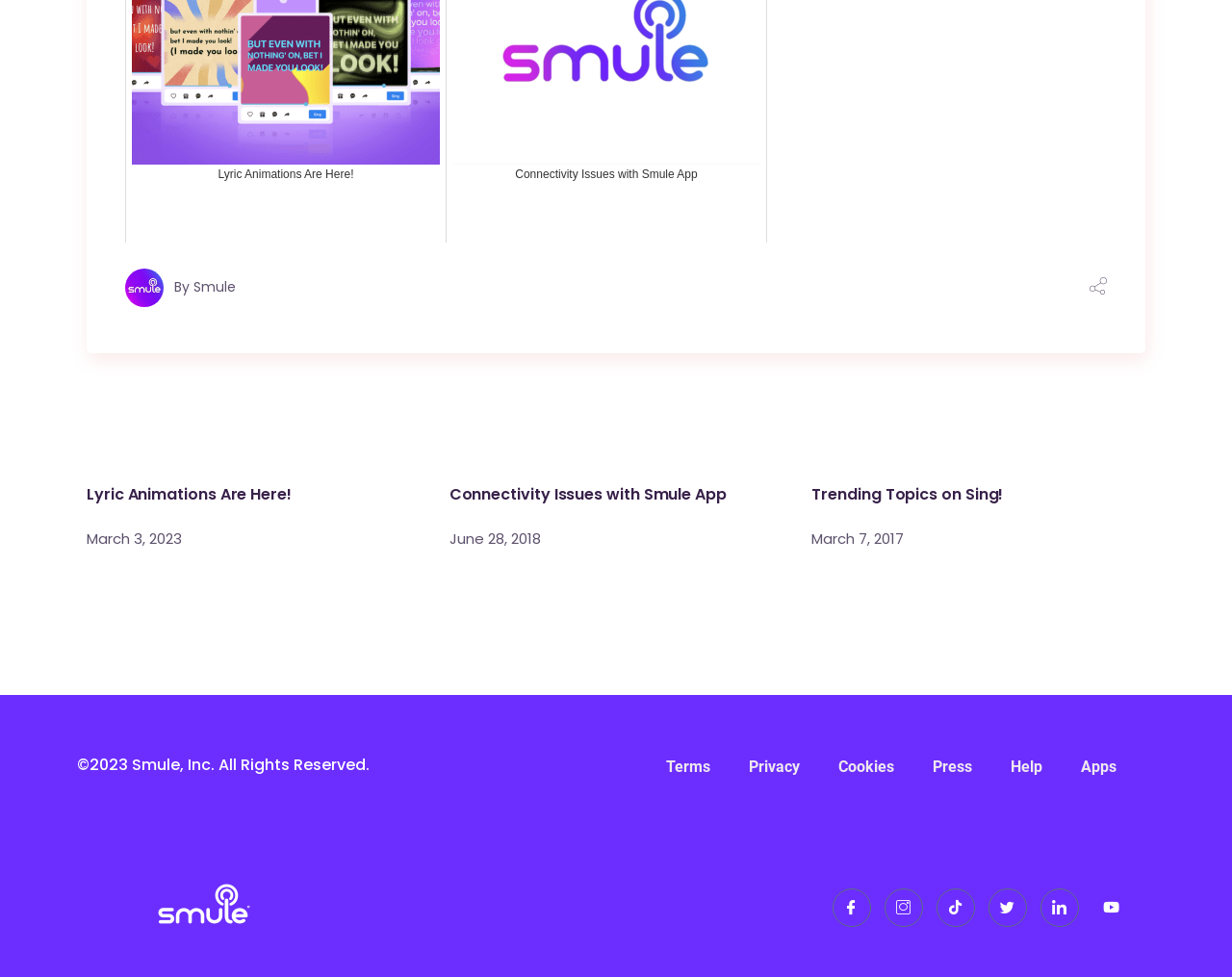Answer the question with a single word or phrase: 
How many articles are present on the webpage?

3